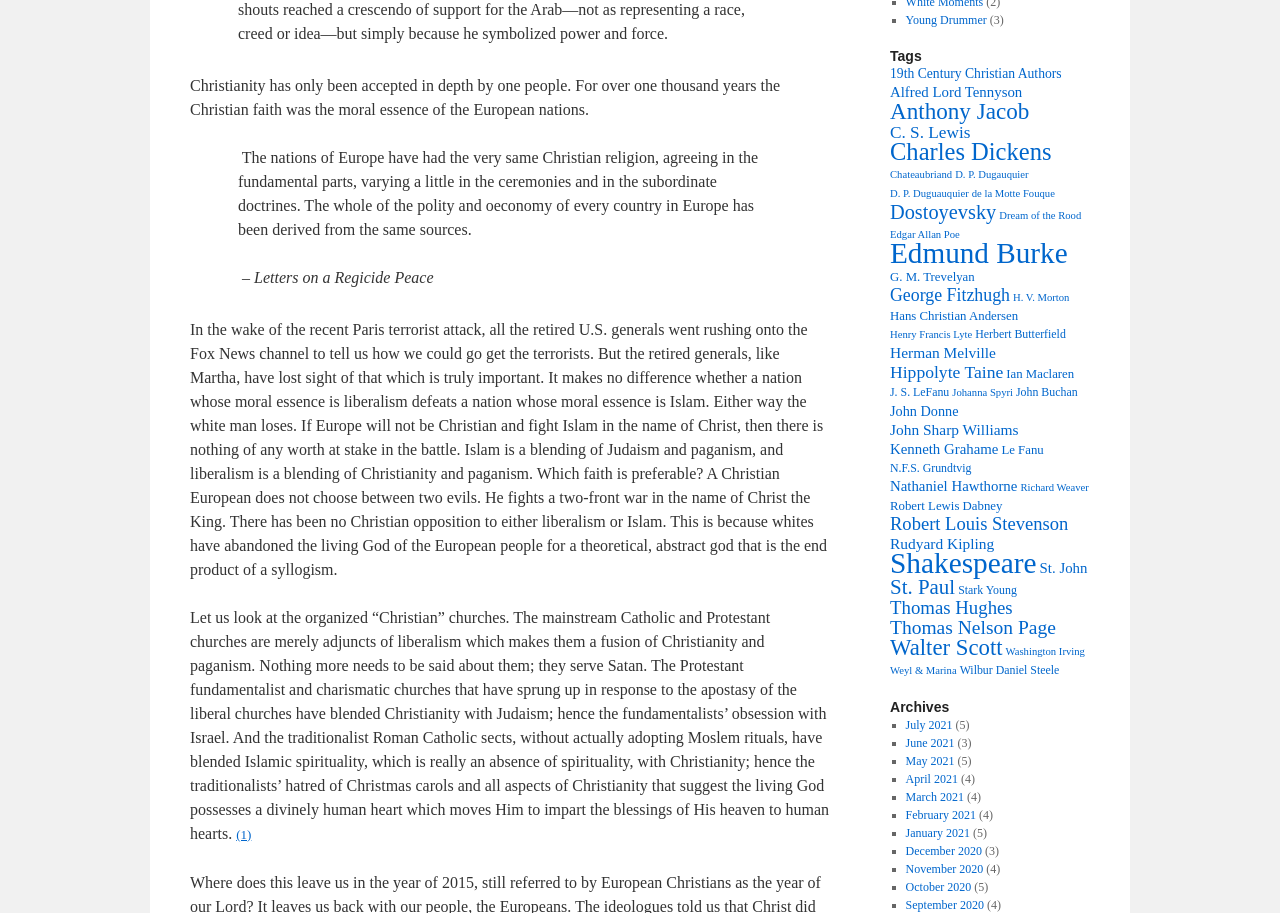Could you determine the bounding box coordinates of the clickable element to complete the instruction: "Click on the 'Young Drummer' link"? Provide the coordinates as four float numbers between 0 and 1, i.e., [left, top, right, bottom].

[0.707, 0.014, 0.771, 0.03]